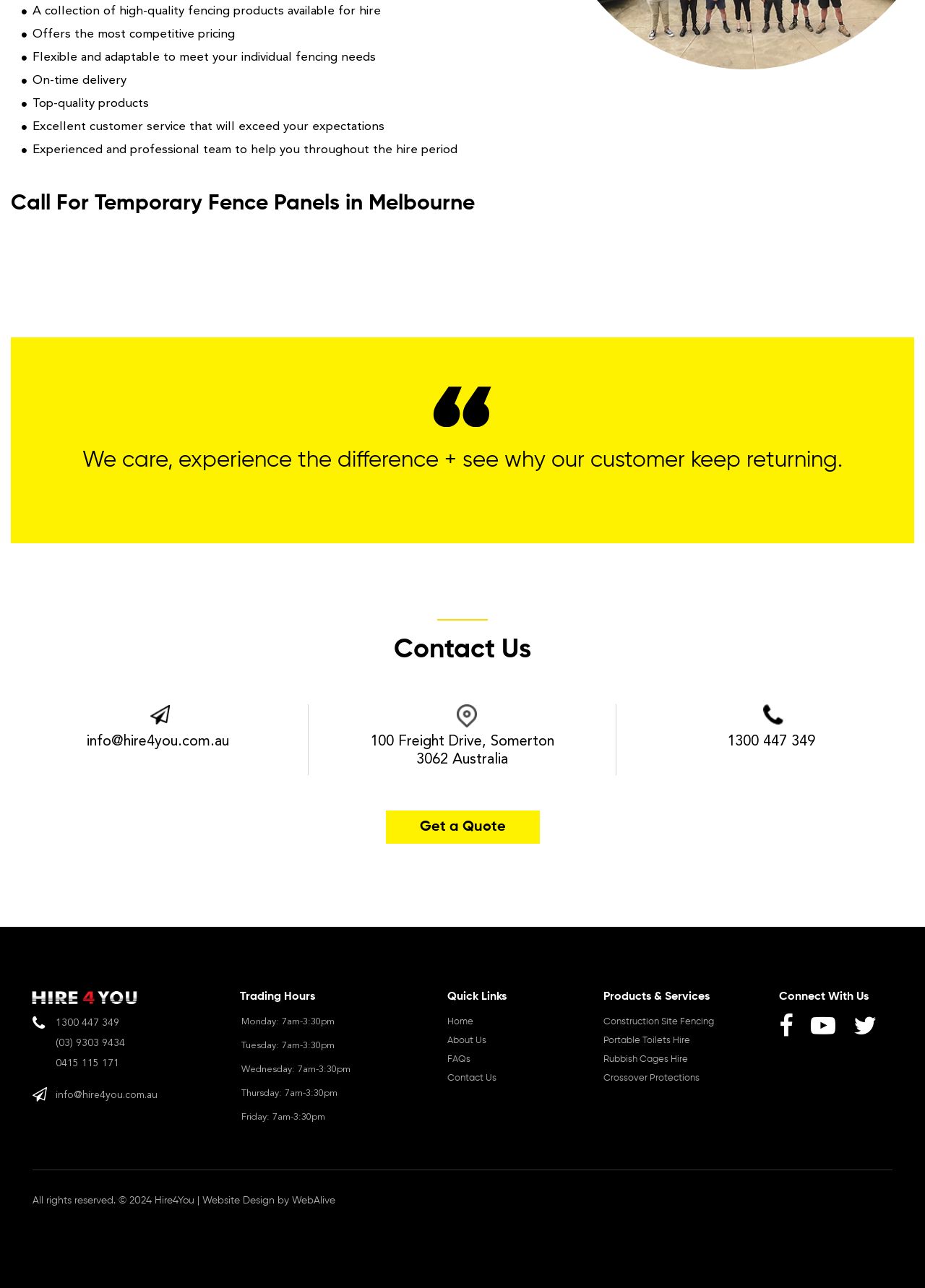Please find the bounding box coordinates of the element that must be clicked to perform the given instruction: "Call the phone number". The coordinates should be four float numbers from 0 to 1, i.e., [left, top, right, bottom].

[0.786, 0.57, 0.881, 0.582]